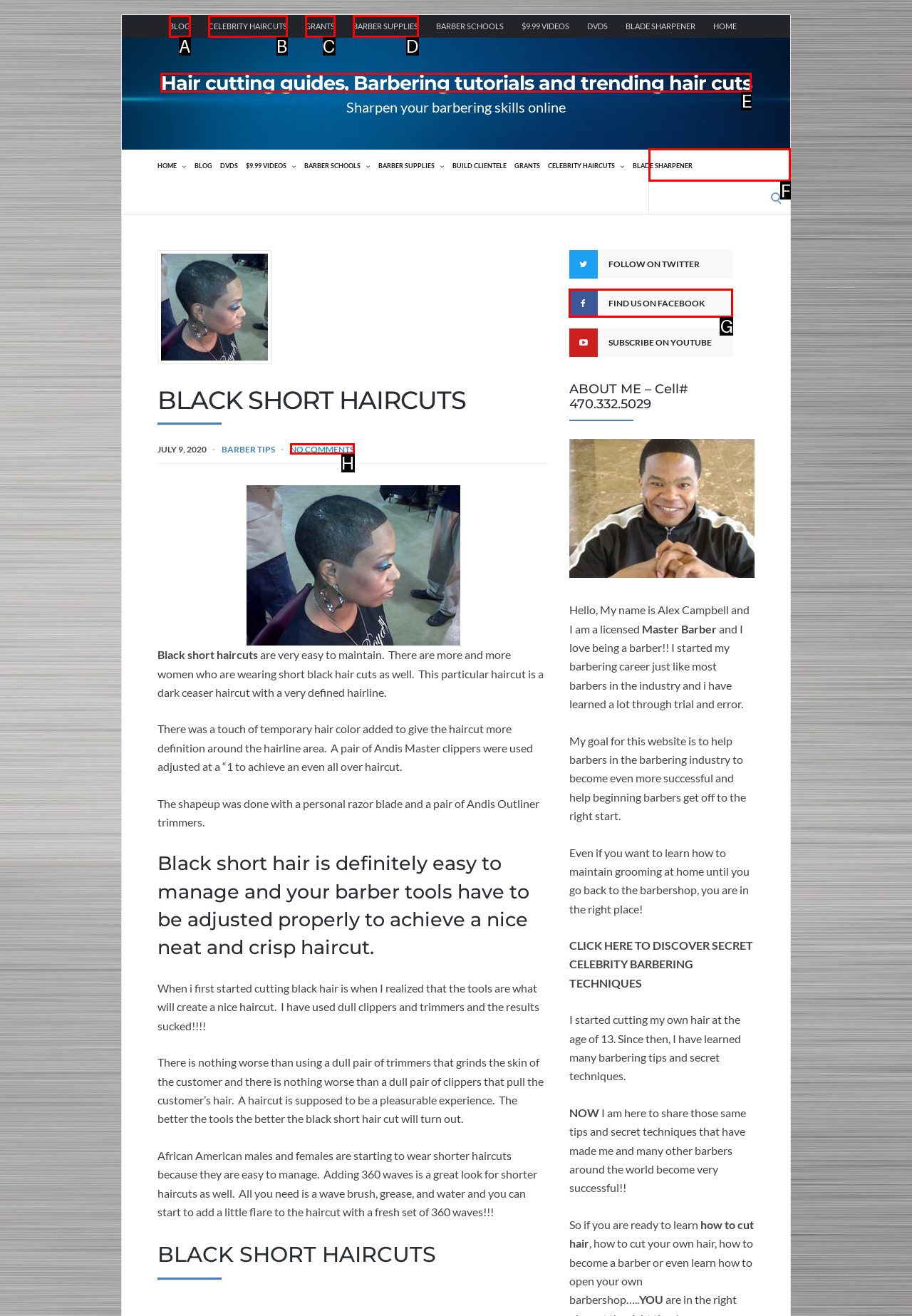Determine which UI element I need to click to achieve the following task: Search for something Provide your answer as the letter of the selected option.

F